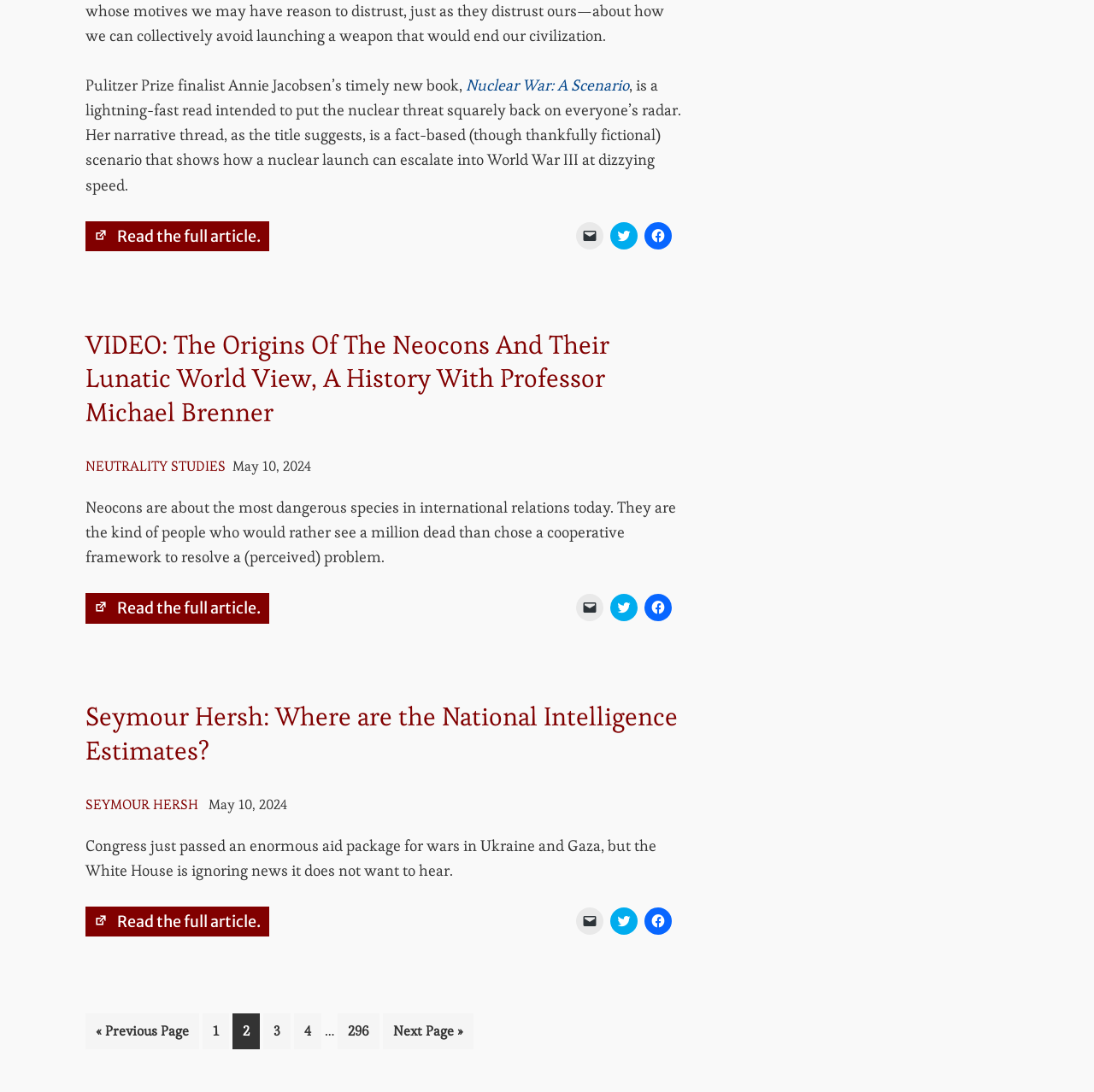Please specify the bounding box coordinates in the format (top-left x, top-left y, bottom-right x, bottom-right y), with all values as floating point numbers between 0 and 1. Identify the bounding box of the UI element described by: Page 4

[0.269, 0.928, 0.294, 0.961]